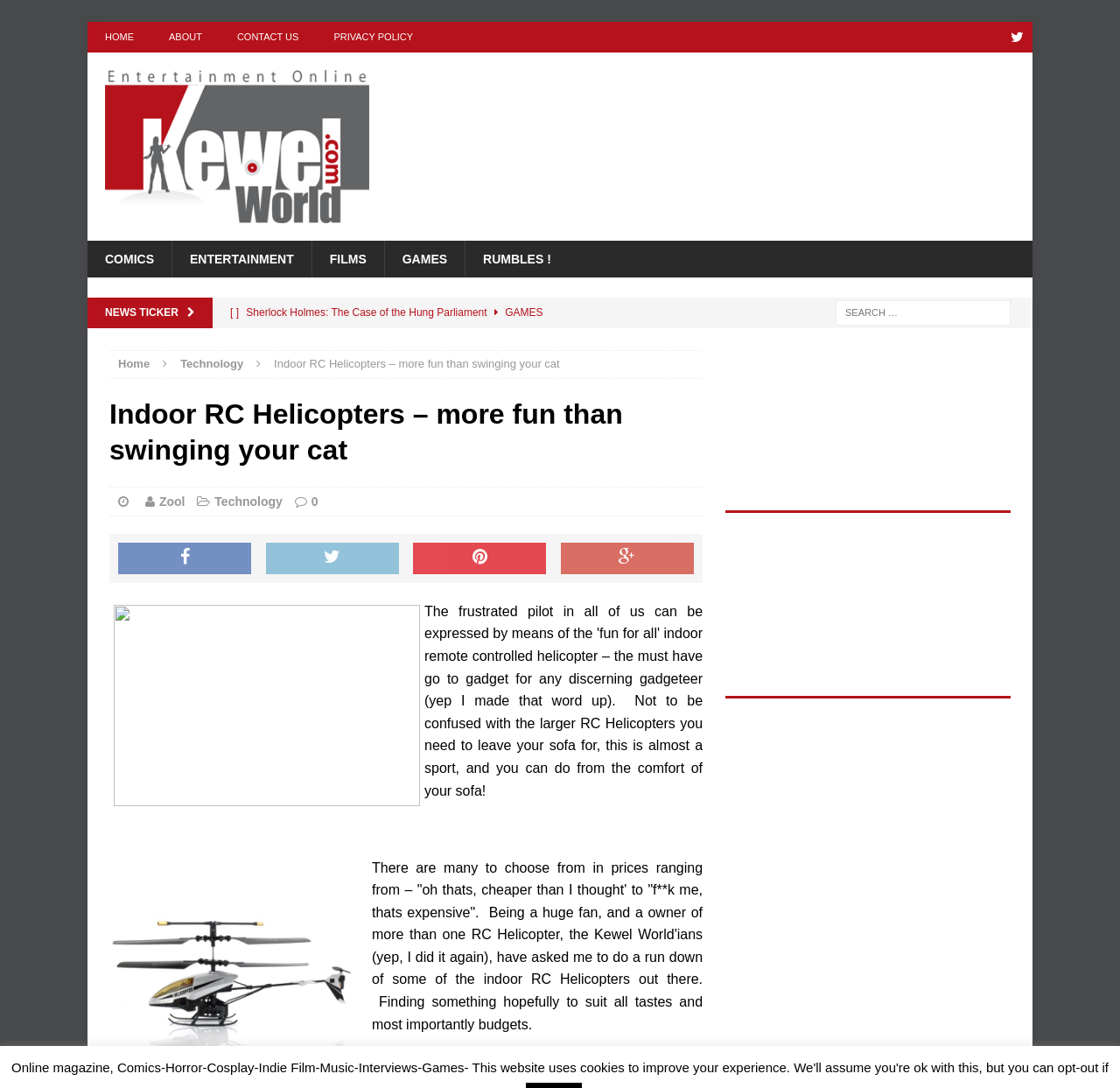Summarize the webpage in an elaborate manner.

This webpage is about indoor remote controlled helicopters, with a focus on fun and entertainment. At the top, there is a navigation menu with links to "HOME", "ABOUT", "CONTACT US", and "PRIVACY POLICY", as well as a Twitter icon. Below this, there is a prominent link to "Geek Fest" with an accompanying image.

On the left side, there are several links to different categories, including "COMICS", "ENTERTAINMENT", "FILMS", "GAMES", and "RUMBLES!". There is also a "NEWS TICKER" section with several links to news articles, including ones about Sherlock Holmes, The Hills Have Eyes, and gaming festivals.

In the main content area, there is a heading that reads "Indoor RC Helicopters – more fun than swinging your cat". Below this, there is a paragraph of text that discusses the variety of indoor RC helicopters available, ranging from affordable to expensive, and the author's intention to review some of them.

There are also several links to specific RC helicopter models, including the "Air Tiger Remote Controlled Helicopter". On the right side, there is a search box and a section with several social media icons. At the bottom of the page, there are three iframes, which may contain additional content or advertisements.

Overall, the webpage appears to be a blog or review site focused on indoor RC helicopters, with a mix of news, reviews, and entertainment content.